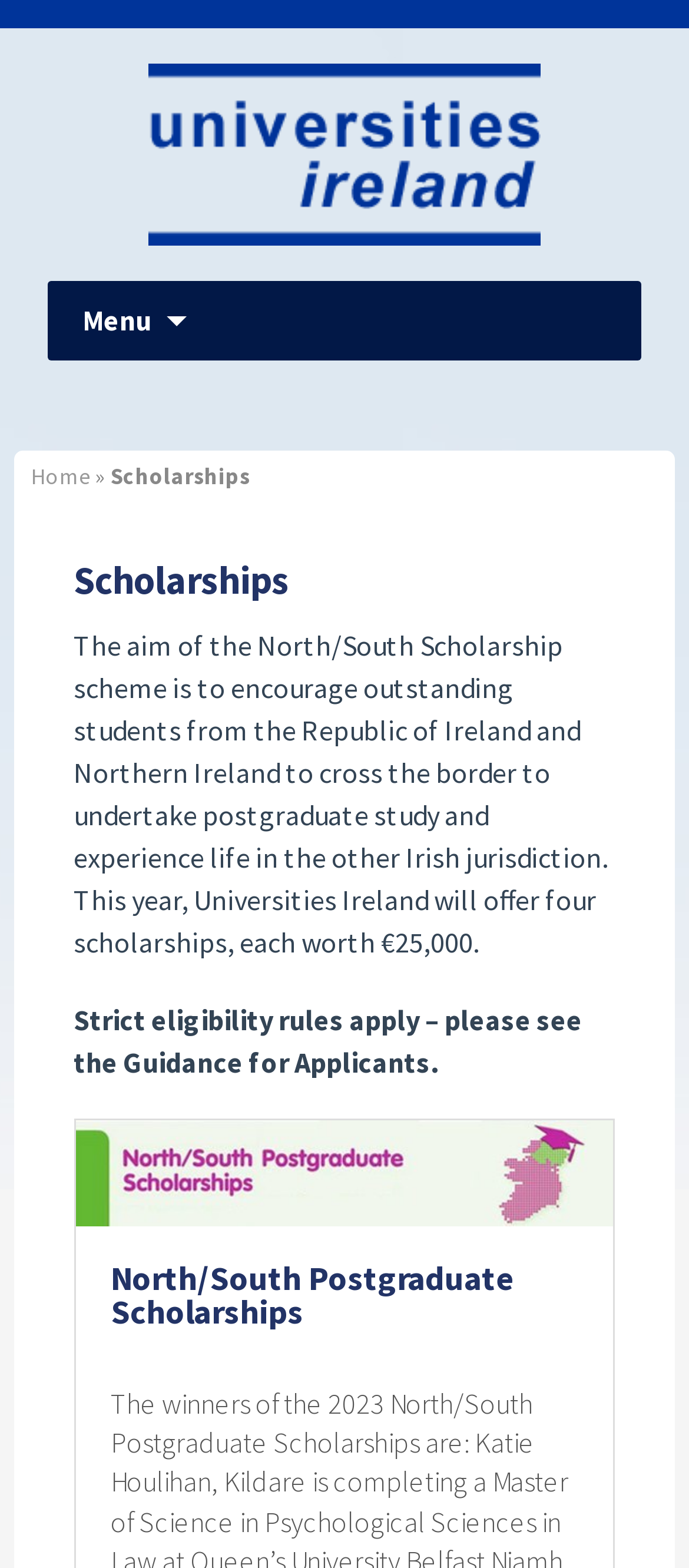What type of study is supported by the scholarships?
Could you give a comprehensive explanation in response to this question?

The webpage indicates that the scholarships are for postgraduate study, as part of the North/South Scholarship scheme, which aims to encourage students to undertake postgraduate study in the other Irish jurisdiction.